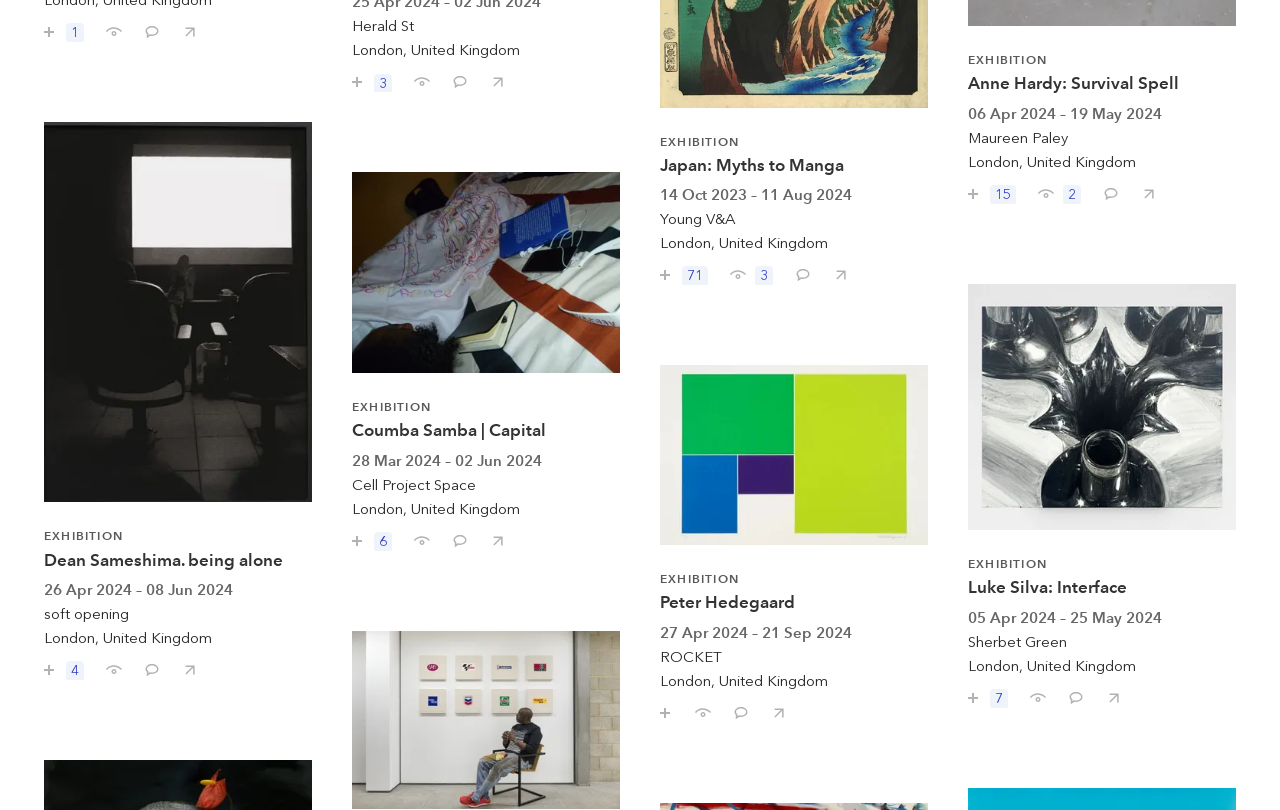What is the name of the exhibition with the most comments?
Give a one-word or short phrase answer based on the image.

Japan: Myths to Manga